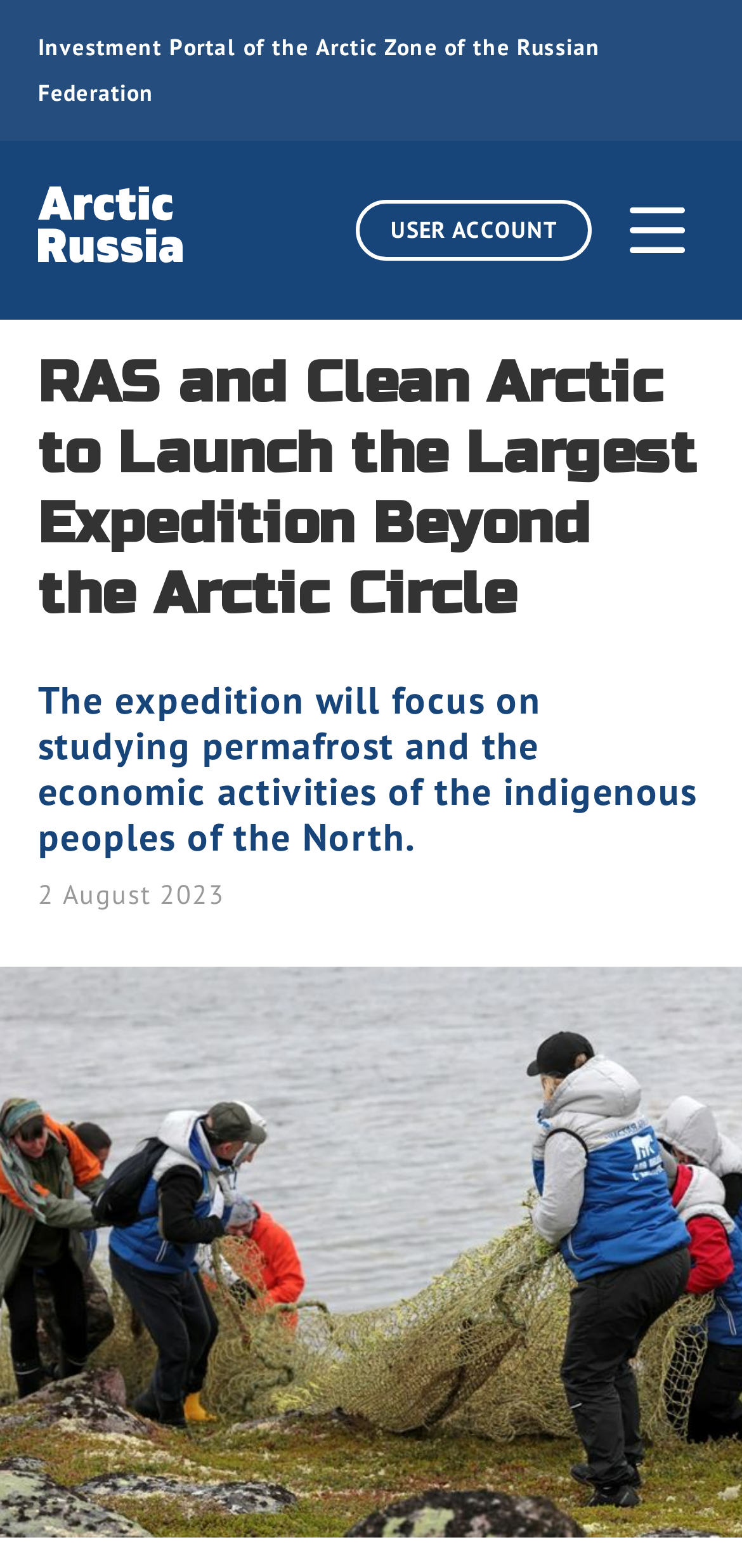What is the focus of the expedition?
Give a thorough and detailed response to the question.

The focus of the expedition can be determined by reading the static text element on the webpage, which states 'The expedition will focus on studying permafrost and the economic activities of the indigenous peoples of the North.'